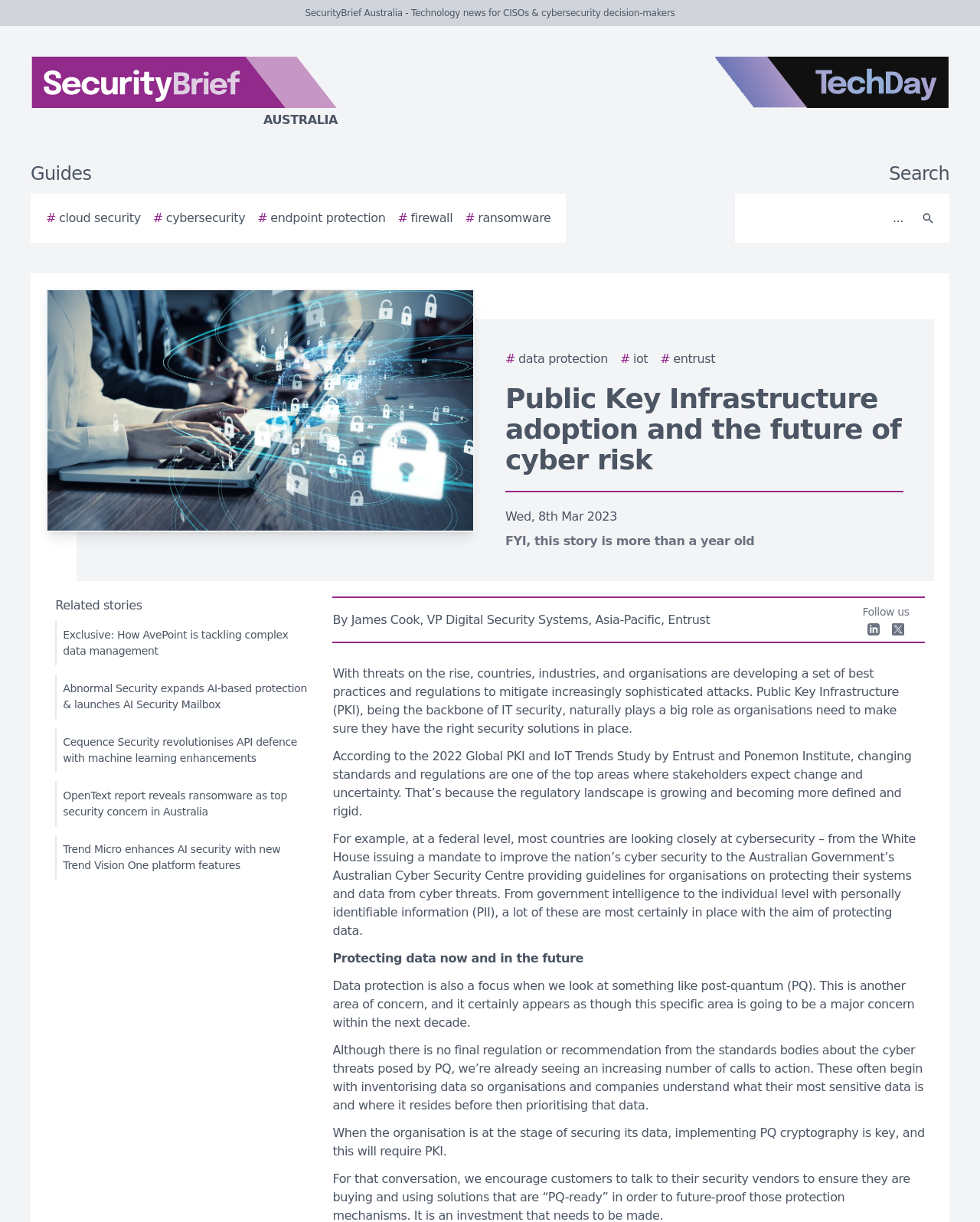Respond concisely with one word or phrase to the following query:
What is the date of the article?

Wed, 8th Mar 2023